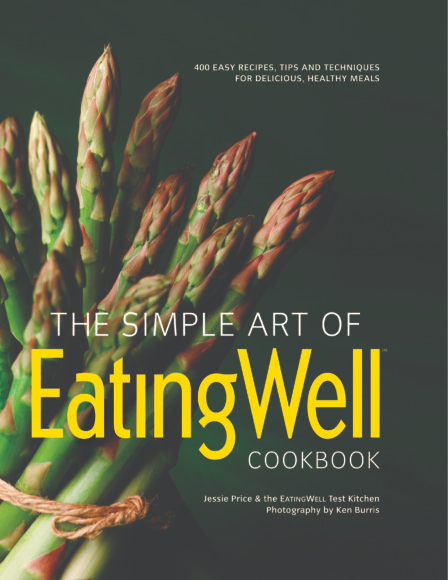Provide a brief response to the question below using a single word or phrase: 
Who is the photographer of the cookbook cover?

Ken Burris